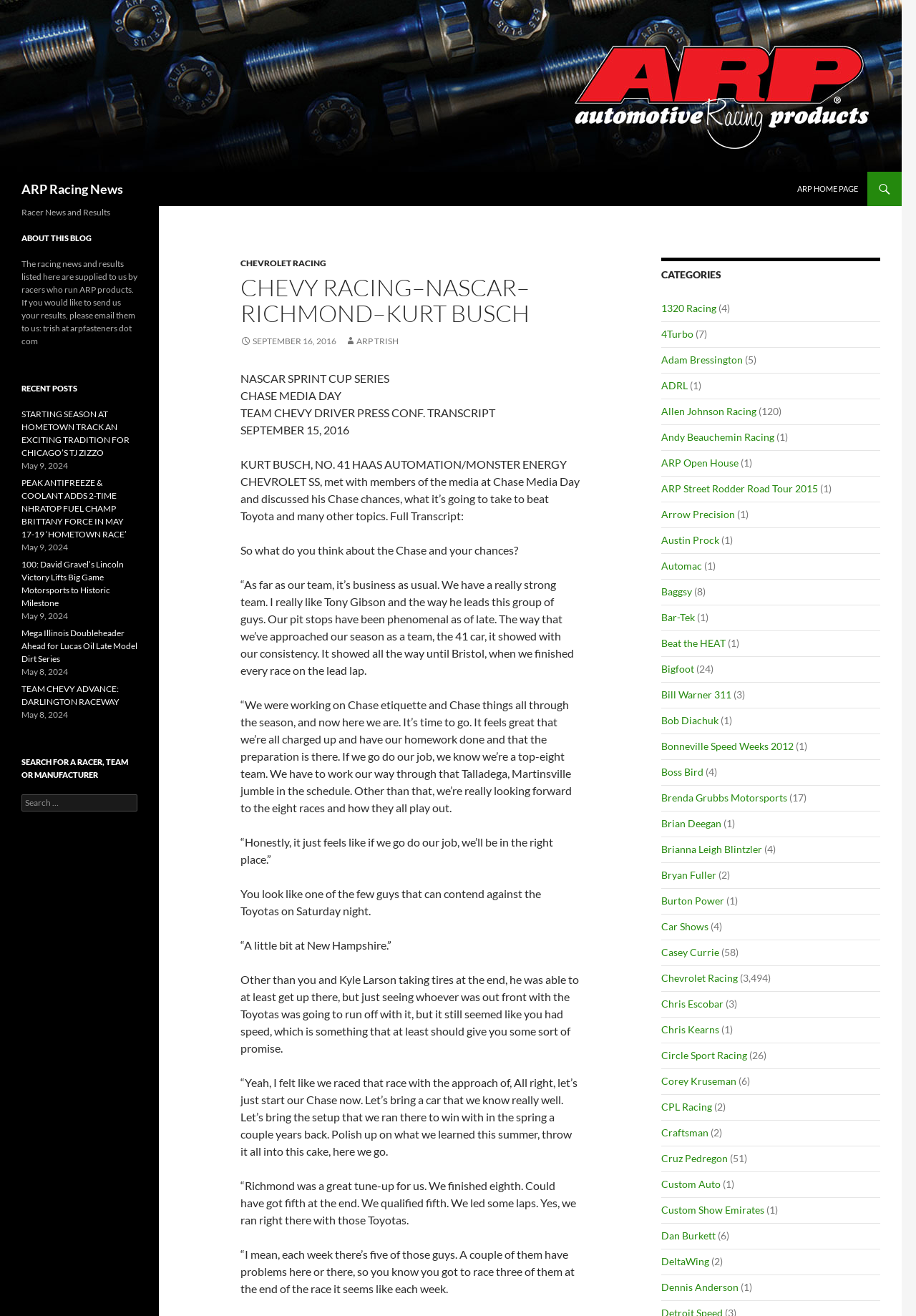Identify the bounding box coordinates for the region to click in order to carry out this instruction: "Explore the 'iOS Apps' category". Provide the coordinates using four float numbers between 0 and 1, formatted as [left, top, right, bottom].

None